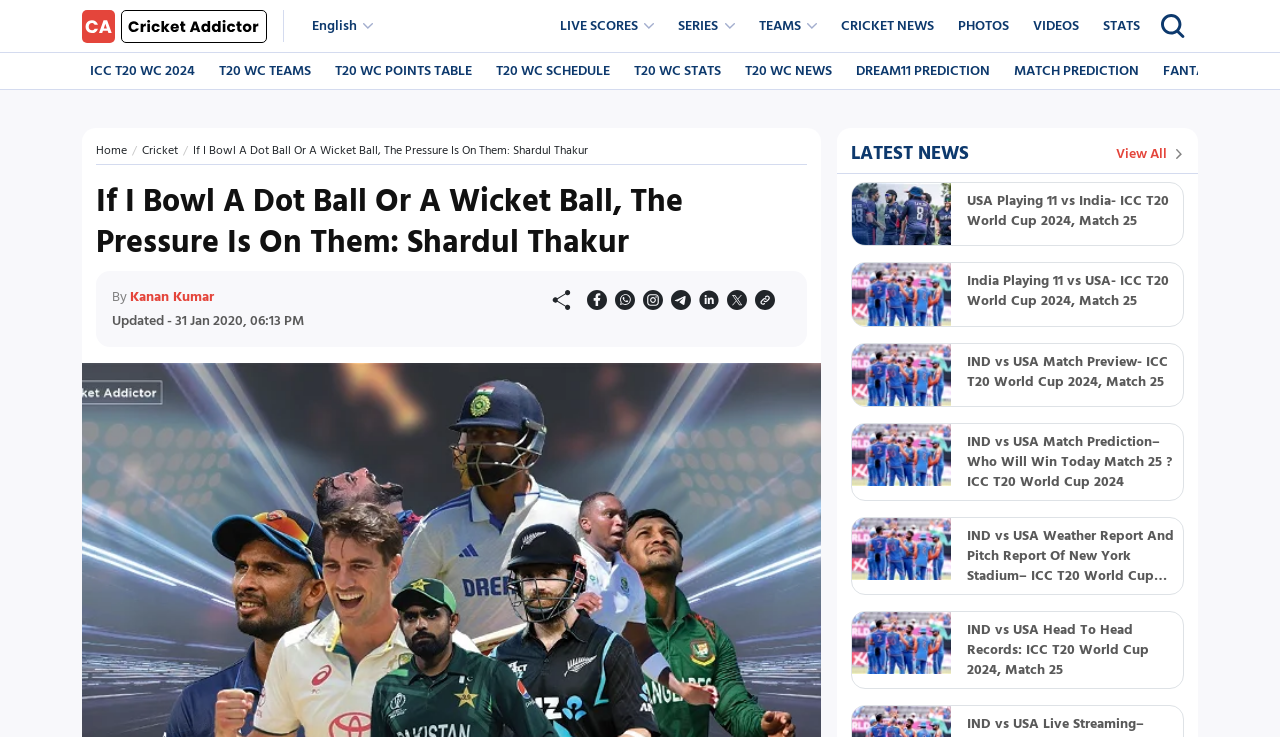Determine the bounding box coordinates of the region to click in order to accomplish the following instruction: "View the 'CRICKET NEWS'". Provide the coordinates as four float numbers between 0 and 1, specifically [left, top, right, bottom].

[0.651, 0.011, 0.736, 0.06]